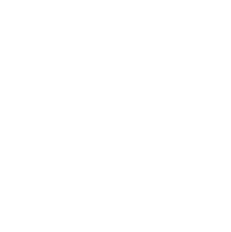Using the information from the screenshot, answer the following question thoroughly:
Where can the Genoa rectangular industrial waste bin be used?

According to the caption, the Genoa rectangular industrial waste bin is versatile and can be used in various settings, including industrial, commercial, and outdoor environments, such as parks, restaurants, and workshops.